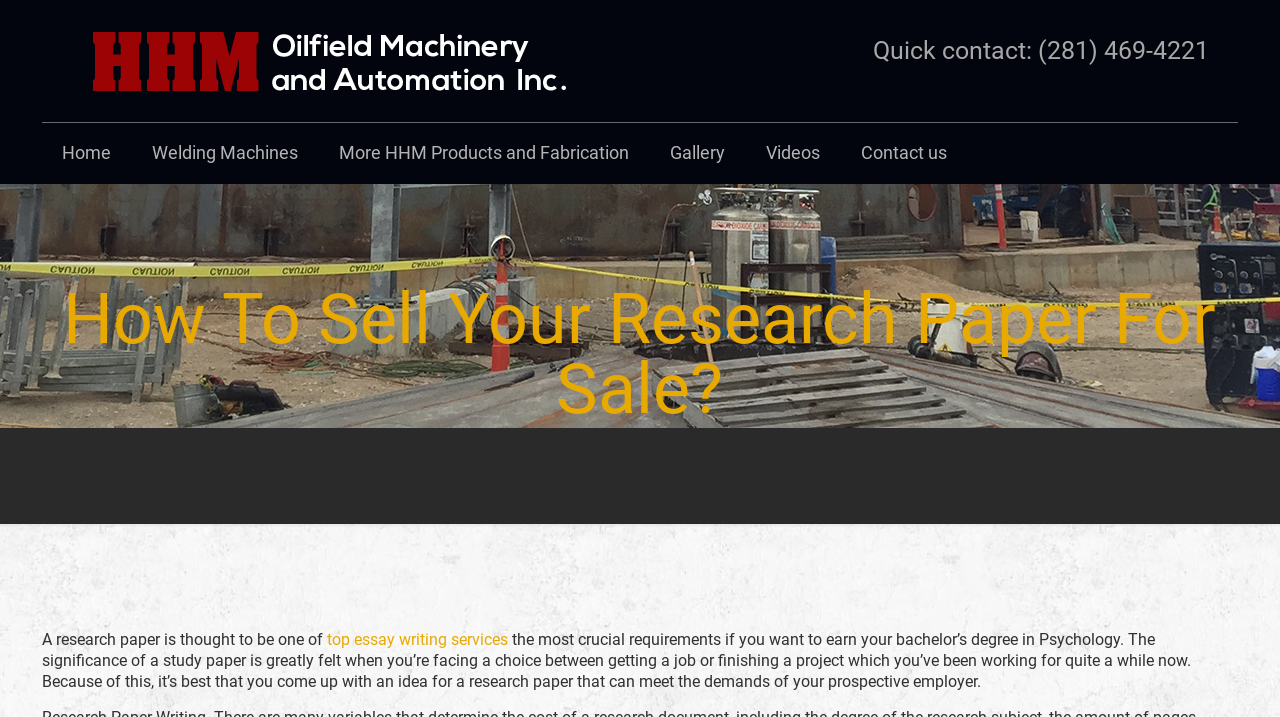Please provide the bounding box coordinates for the element that needs to be clicked to perform the following instruction: "contact us". The coordinates should be given as four float numbers between 0 and 1, i.e., [left, top, right, bottom].

[0.657, 0.172, 0.756, 0.255]